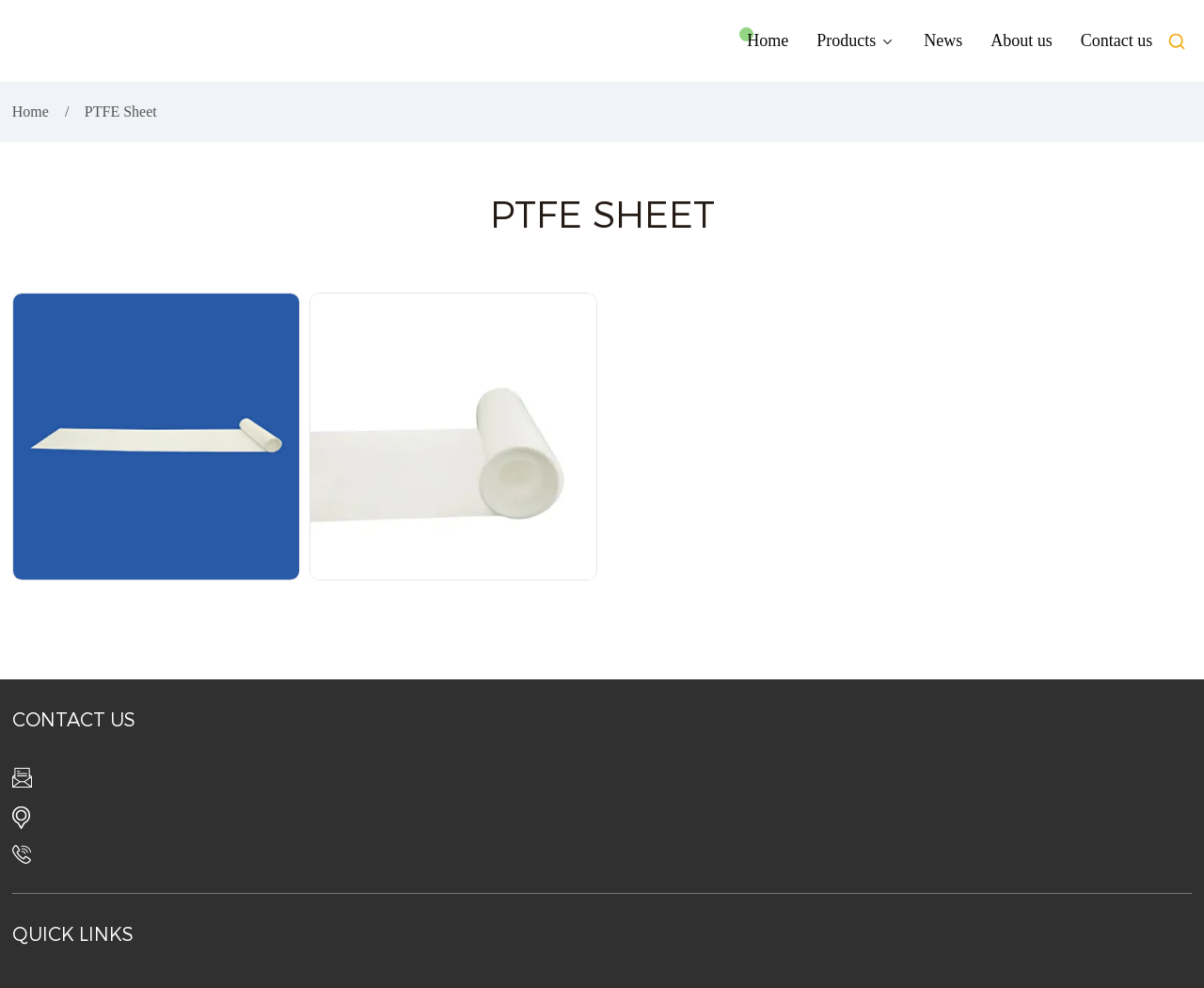Locate the bounding box coordinates of the region to be clicked to comply with the following instruction: "learn about virgin PTFE Teflon sheet". The coordinates must be four float numbers between 0 and 1, in the form [left, top, right, bottom].

[0.01, 0.296, 0.249, 0.588]